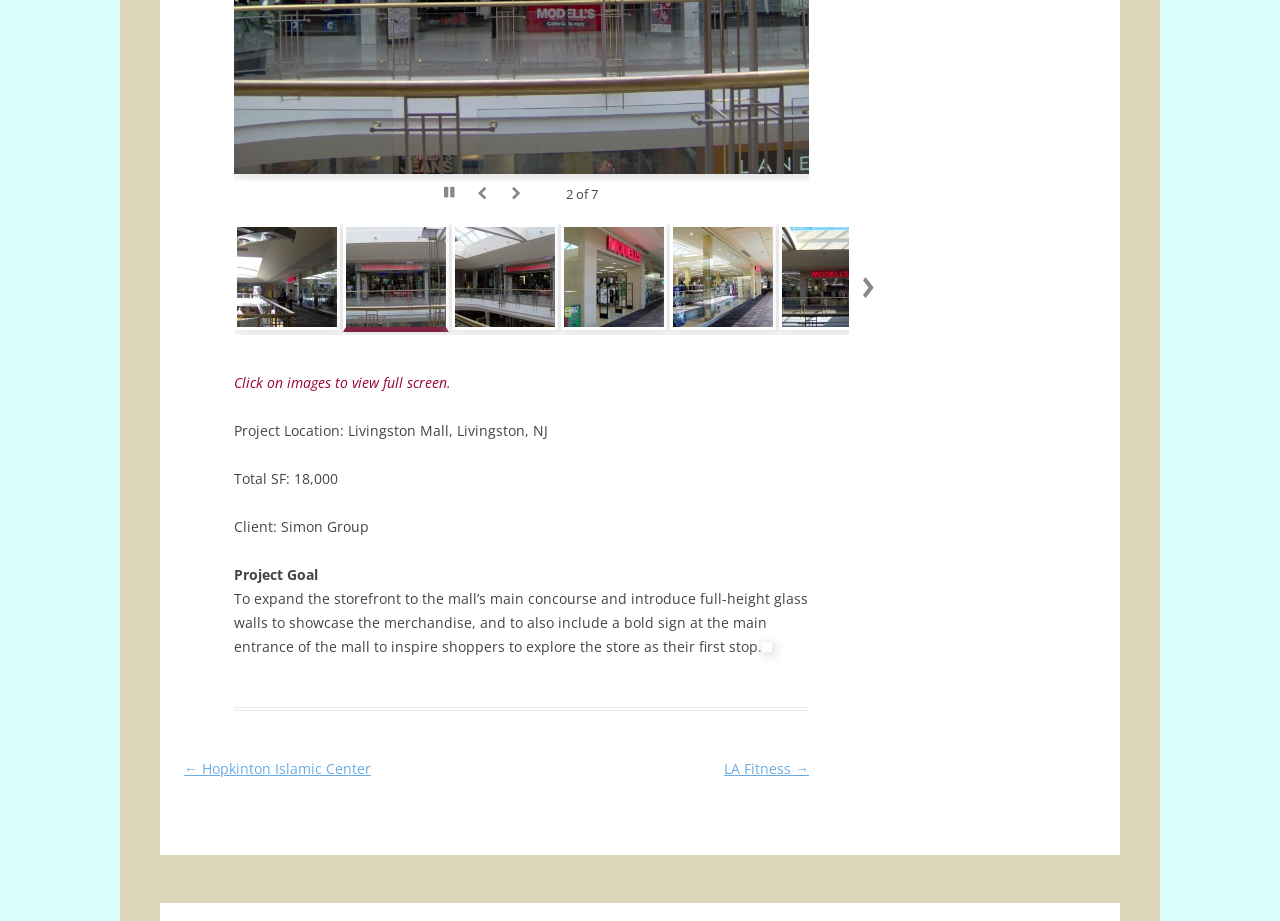Respond to the following question with a brief word or phrase:
What is the total square footage of the project?

18,000